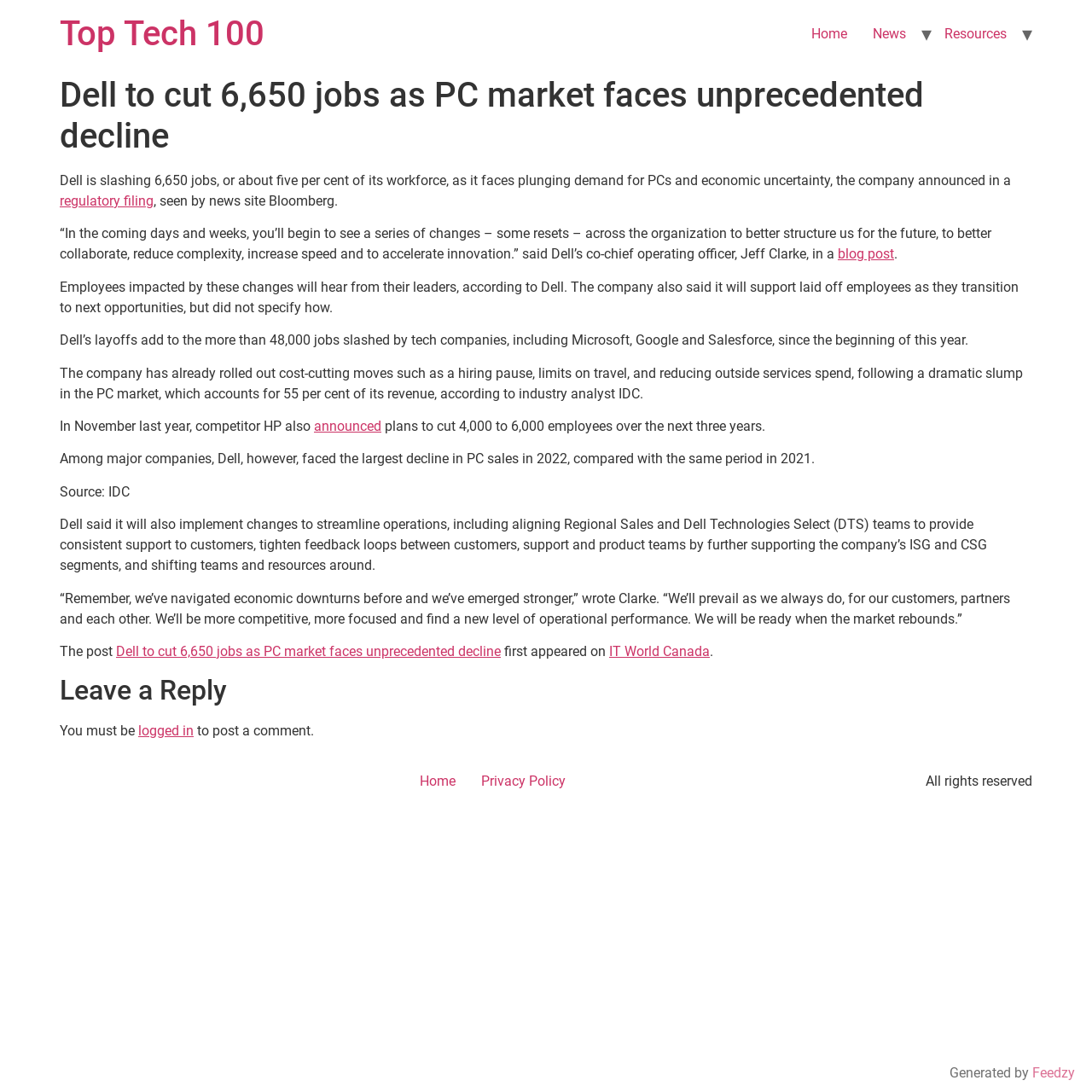Locate and provide the bounding box coordinates for the HTML element that matches this description: "regulatory filing".

[0.055, 0.177, 0.141, 0.191]